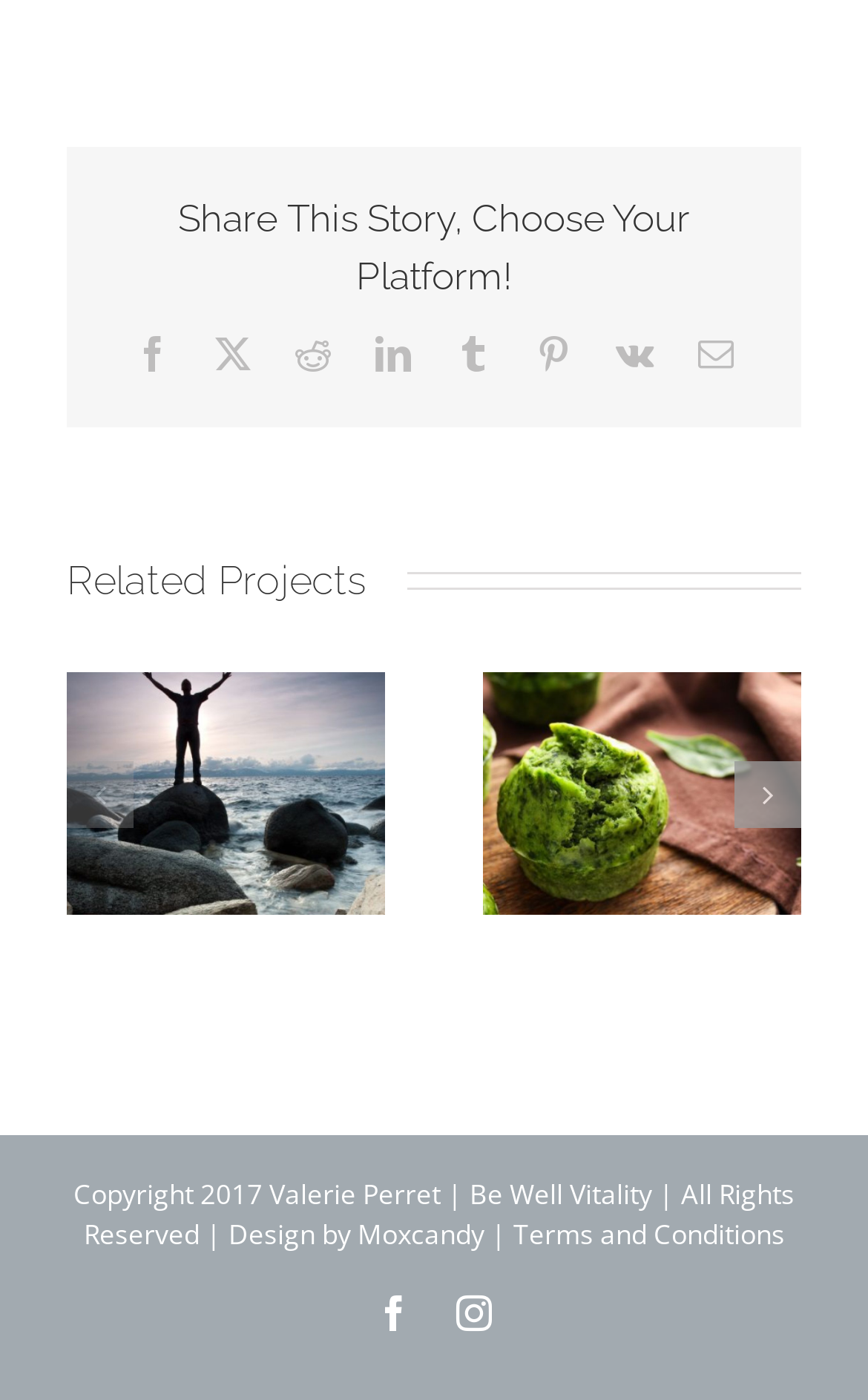Please indicate the bounding box coordinates of the element's region to be clicked to achieve the instruction: "Share this story on Facebook". Provide the coordinates as four float numbers between 0 and 1, i.e., [left, top, right, bottom].

[0.155, 0.24, 0.196, 0.265]